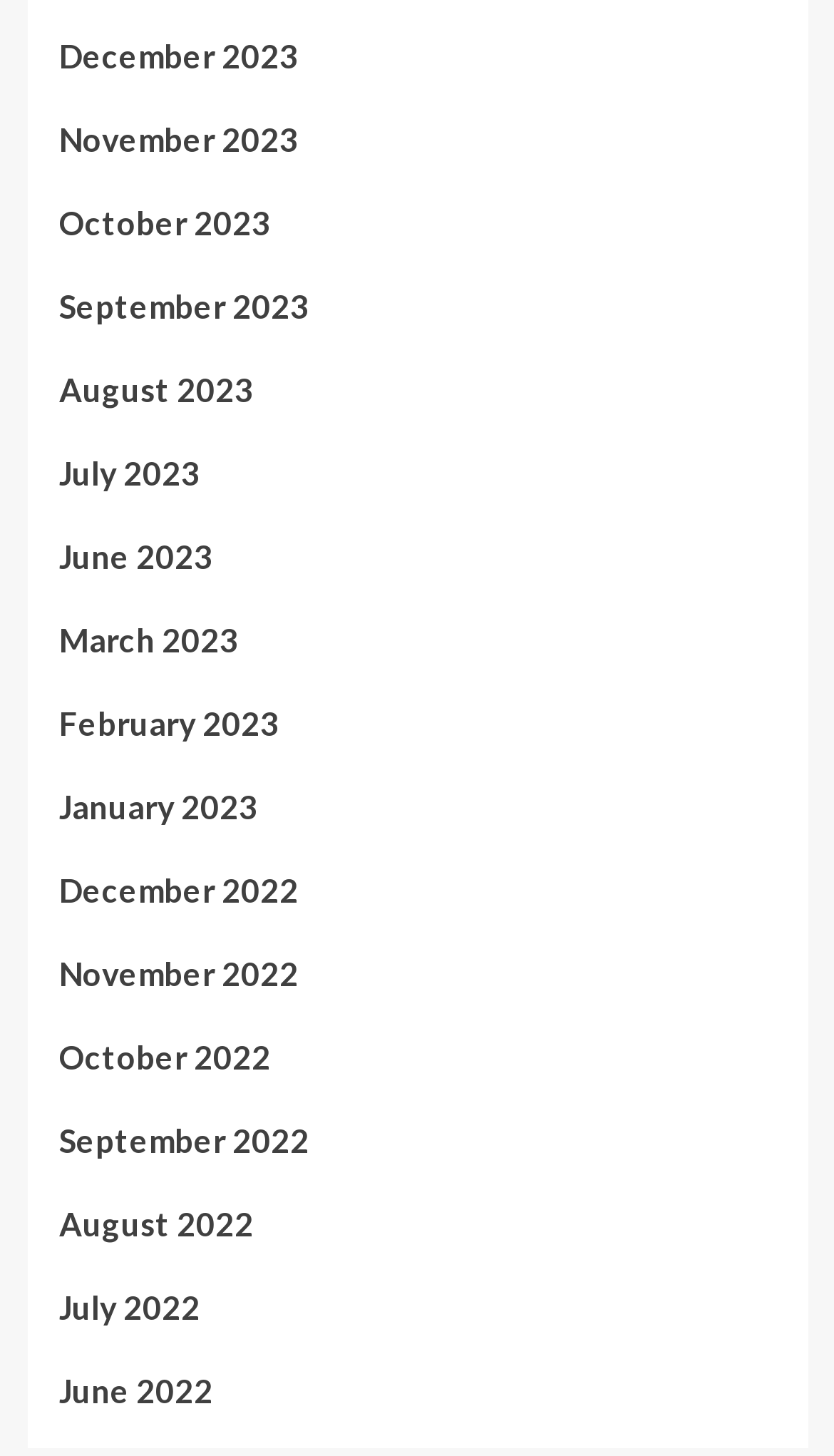Determine the bounding box coordinates of the clickable element to complete this instruction: "View August 2023". Provide the coordinates in the format of four float numbers between 0 and 1, [left, top, right, bottom].

[0.071, 0.25, 0.929, 0.308]